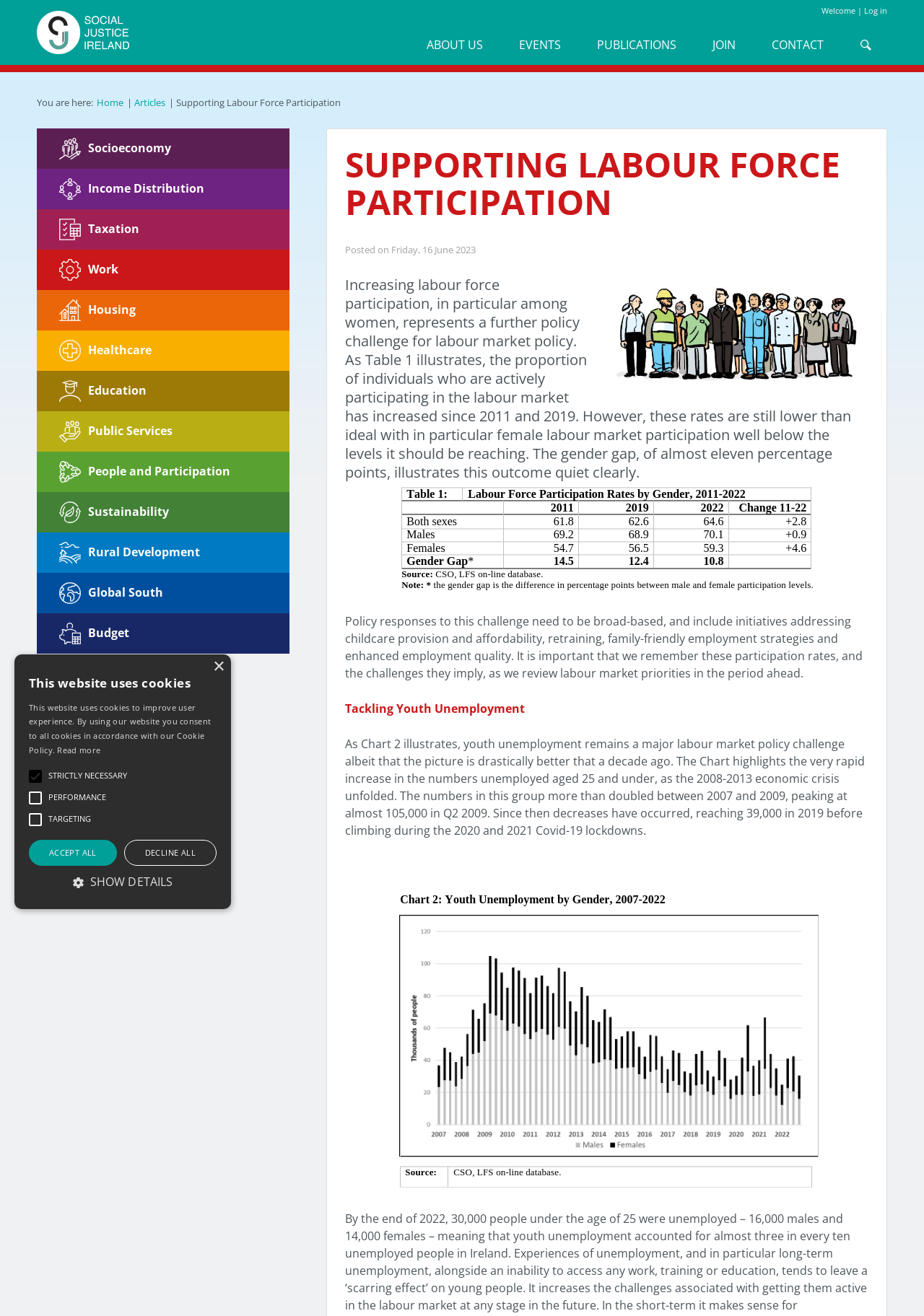Can you find the bounding box coordinates for the element to click on to achieve the instruction: "View the 'Labour Force Participation Rates by Gender, 2011-2022' image"?

[0.427, 0.369, 0.886, 0.448]